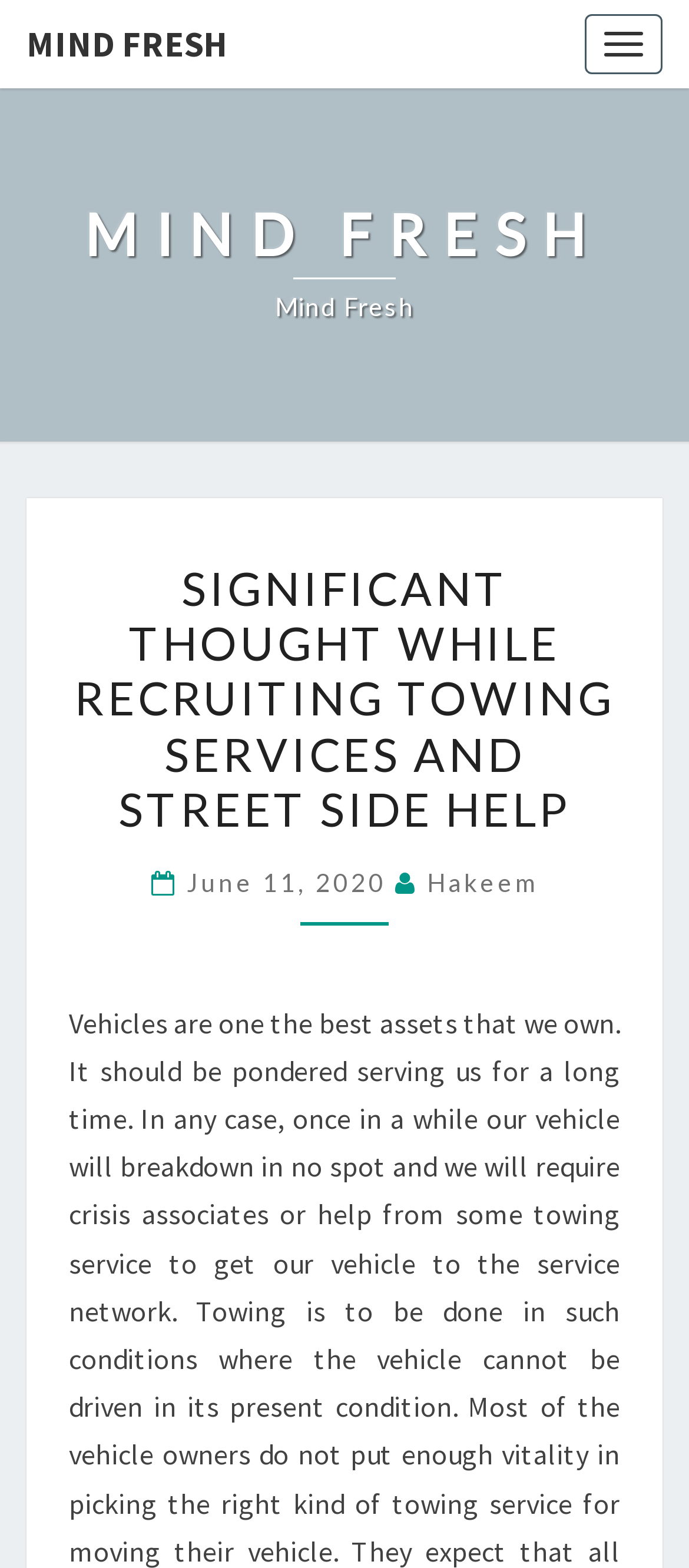Please respond to the question using a single word or phrase:
What is the date of the article?

June 11, 2020